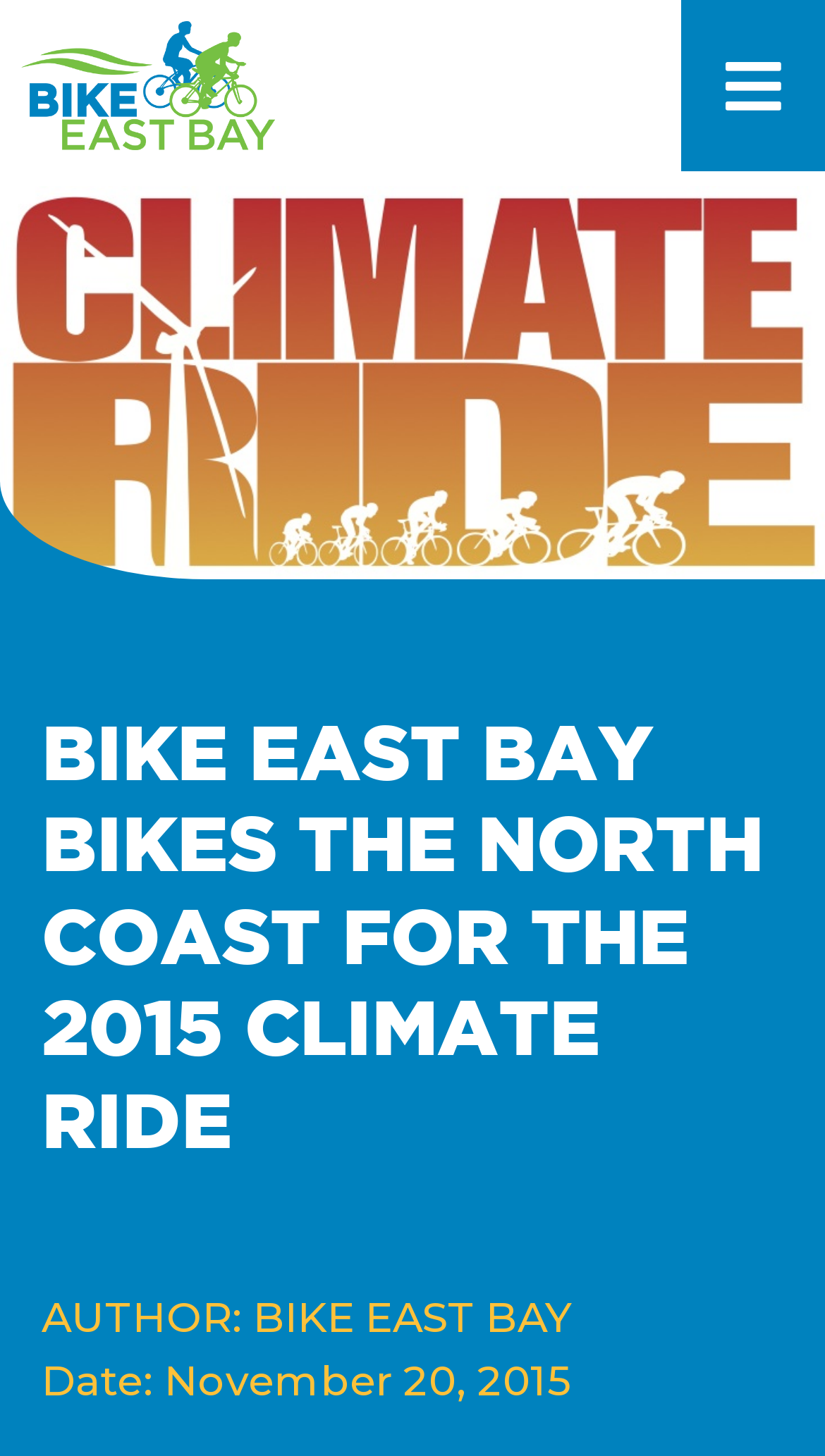Identify and extract the main heading from the webpage.

BIKE EAST BAY BIKES THE NORTH COAST FOR THE 2015 CLIMATE RIDE